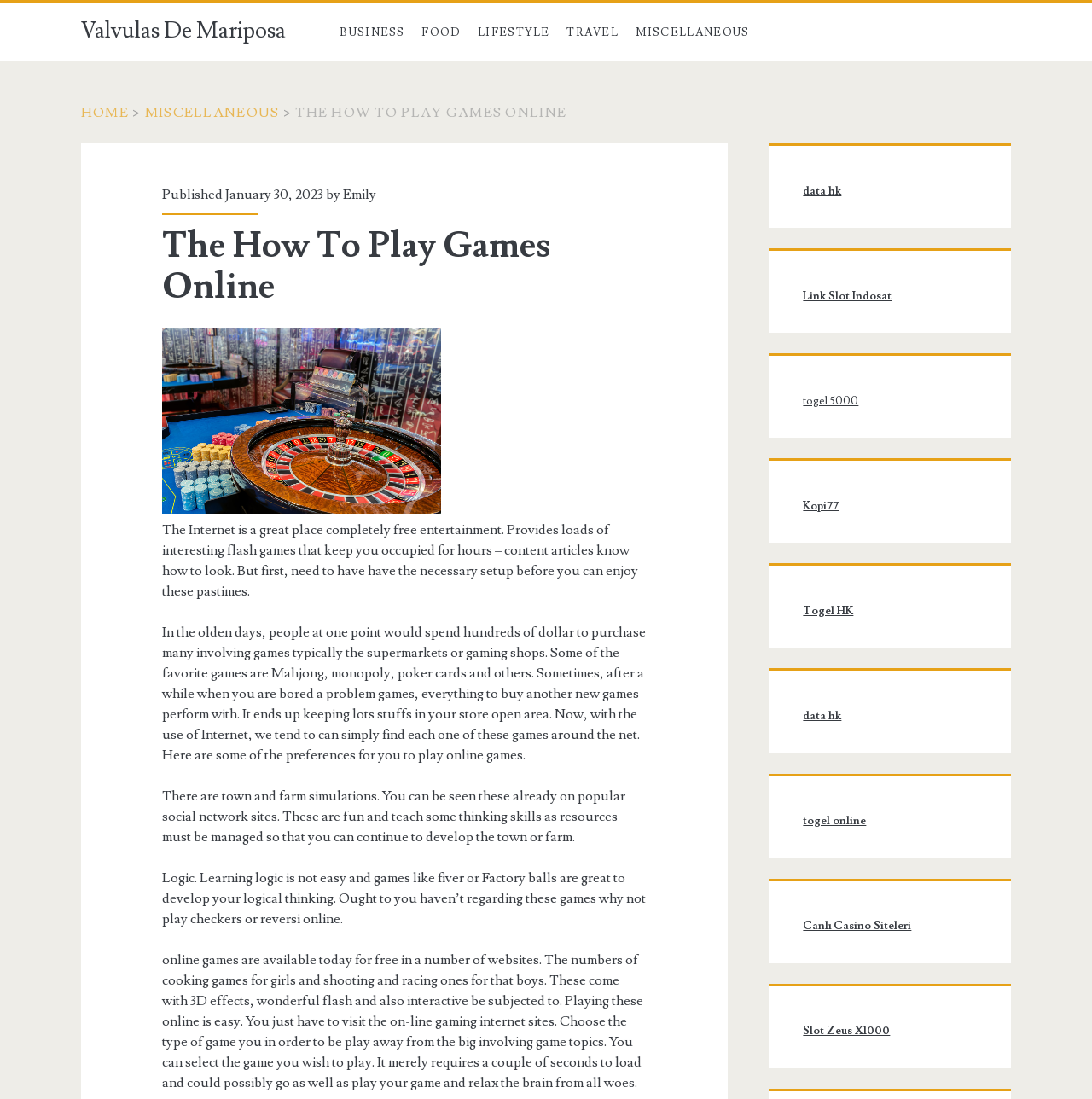Please determine the bounding box coordinates of the element's region to click for the following instruction: "Click on the 'Valvulas De Mariposa' link".

[0.074, 0.013, 0.262, 0.043]